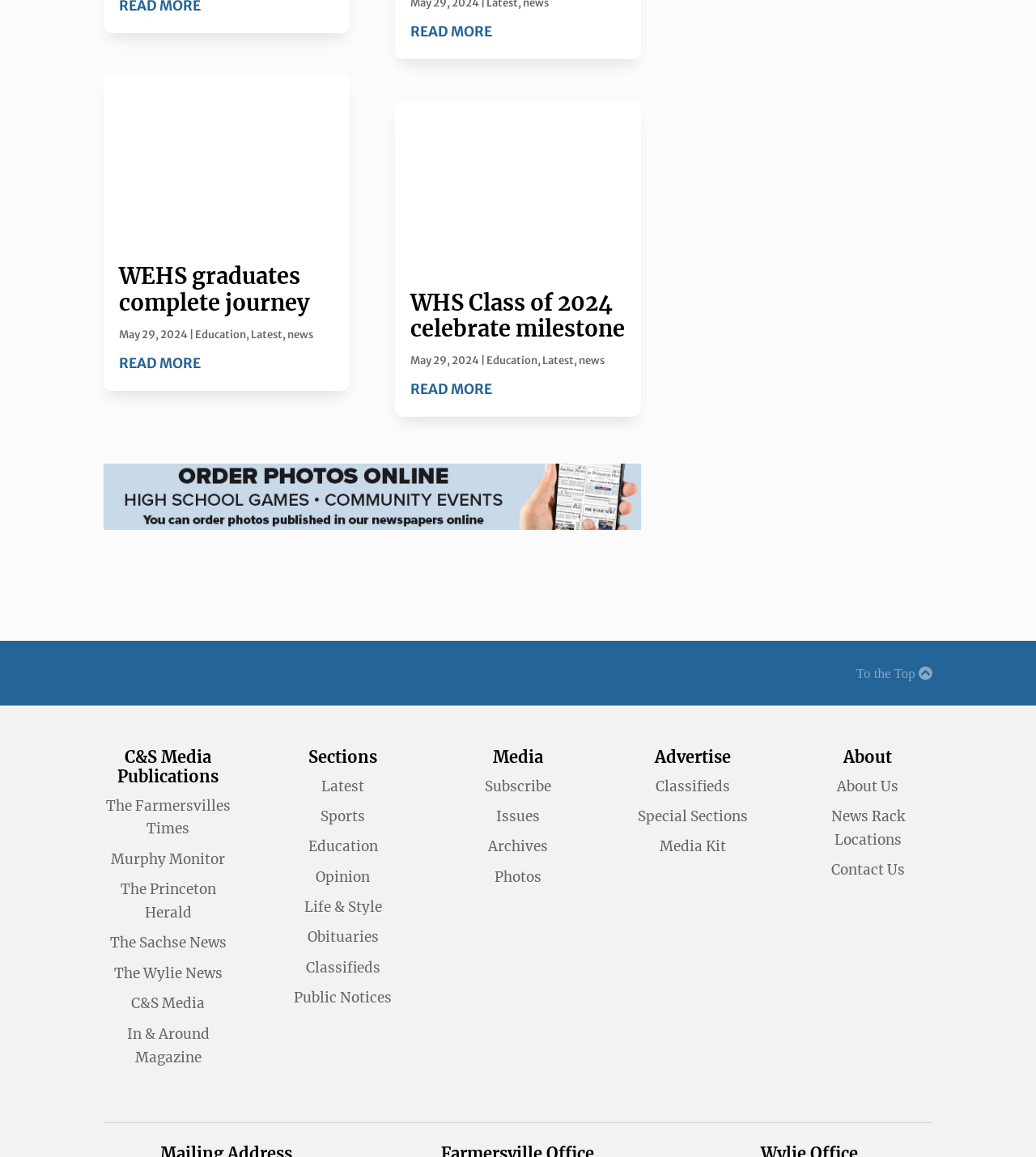Please identify the bounding box coordinates of the clickable region that I should interact with to perform the following instruction: "Check out the latest news". The coordinates should be expressed as four float numbers between 0 and 1, i.e., [left, top, right, bottom].

[0.31, 0.672, 0.352, 0.687]